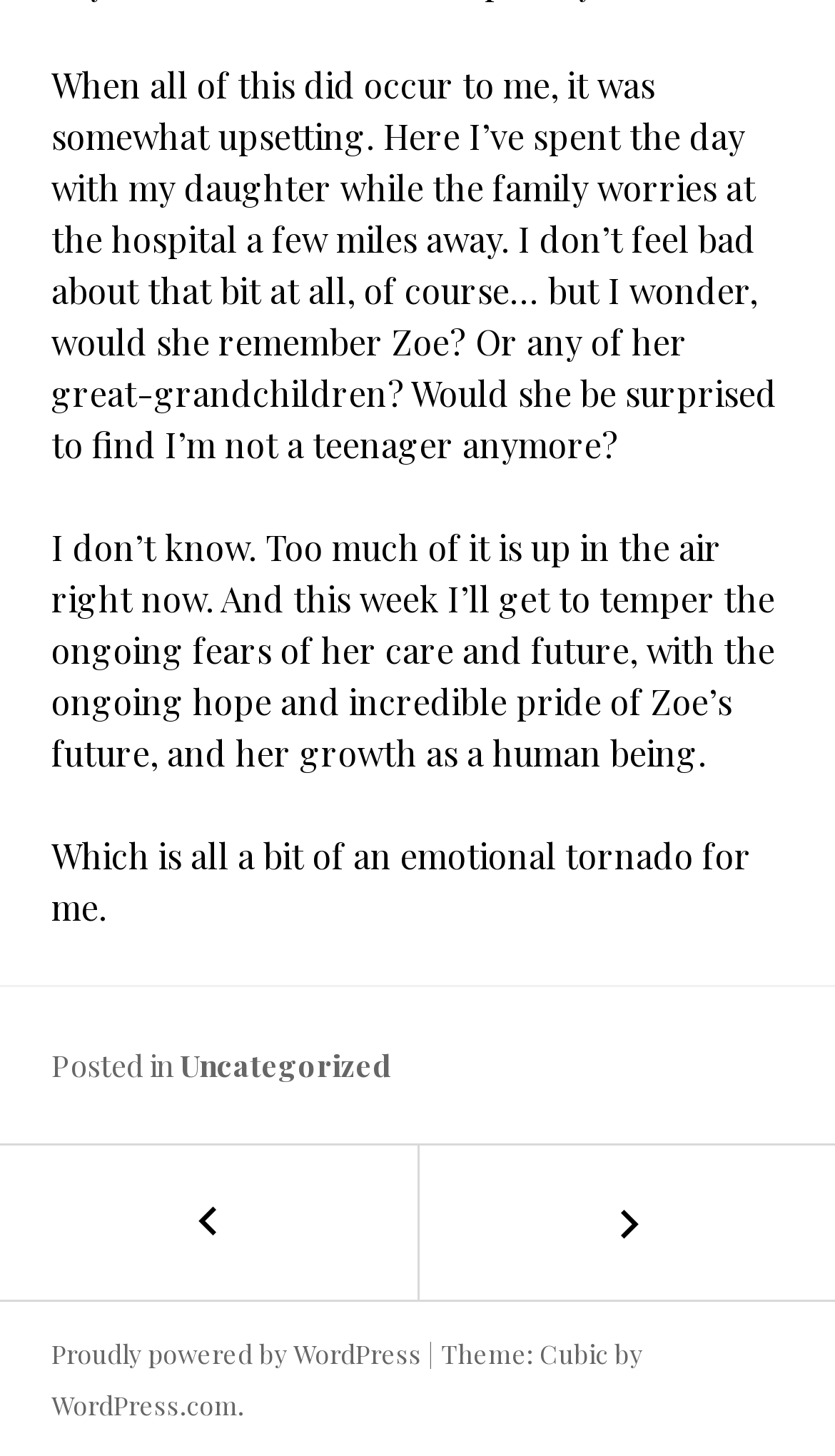Give the bounding box coordinates for this UI element: "WordPress.com". The coordinates should be four float numbers between 0 and 1, arranged as [left, top, right, bottom].

[0.062, 0.953, 0.285, 0.976]